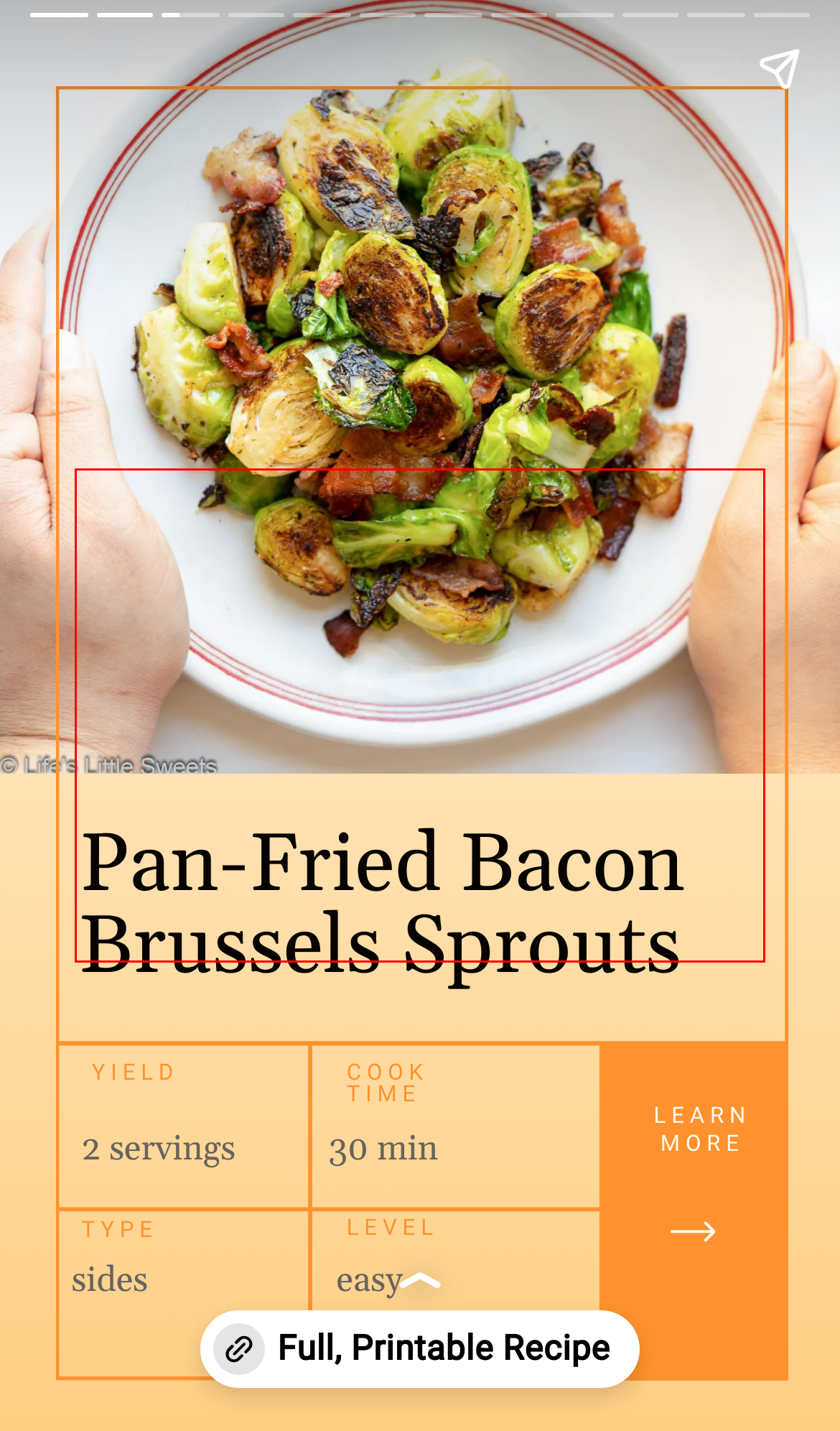Look at the webpage screenshot and recognize the text inside the red bounding box.

"Pan-Fried Bacon Brussels Sprouts is a delicious, savory side dish that needs to make an appearance on your dinner table!"